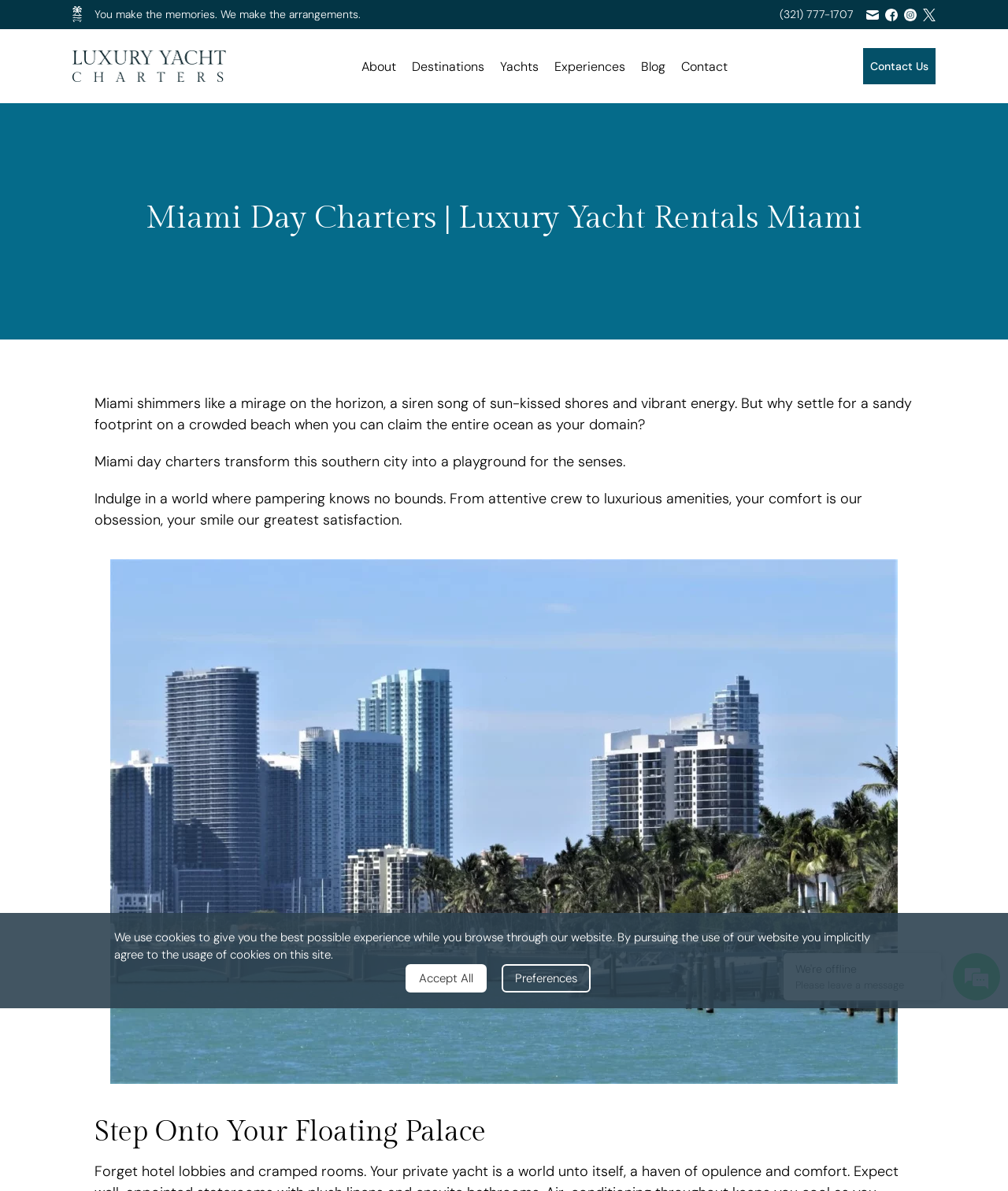Predict the bounding box coordinates of the area that should be clicked to accomplish the following instruction: "Go to Luxury Yacht Charters home". The bounding box coordinates should consist of four float numbers between 0 and 1, i.e., [left, top, right, bottom].

[0.072, 0.042, 0.224, 0.069]